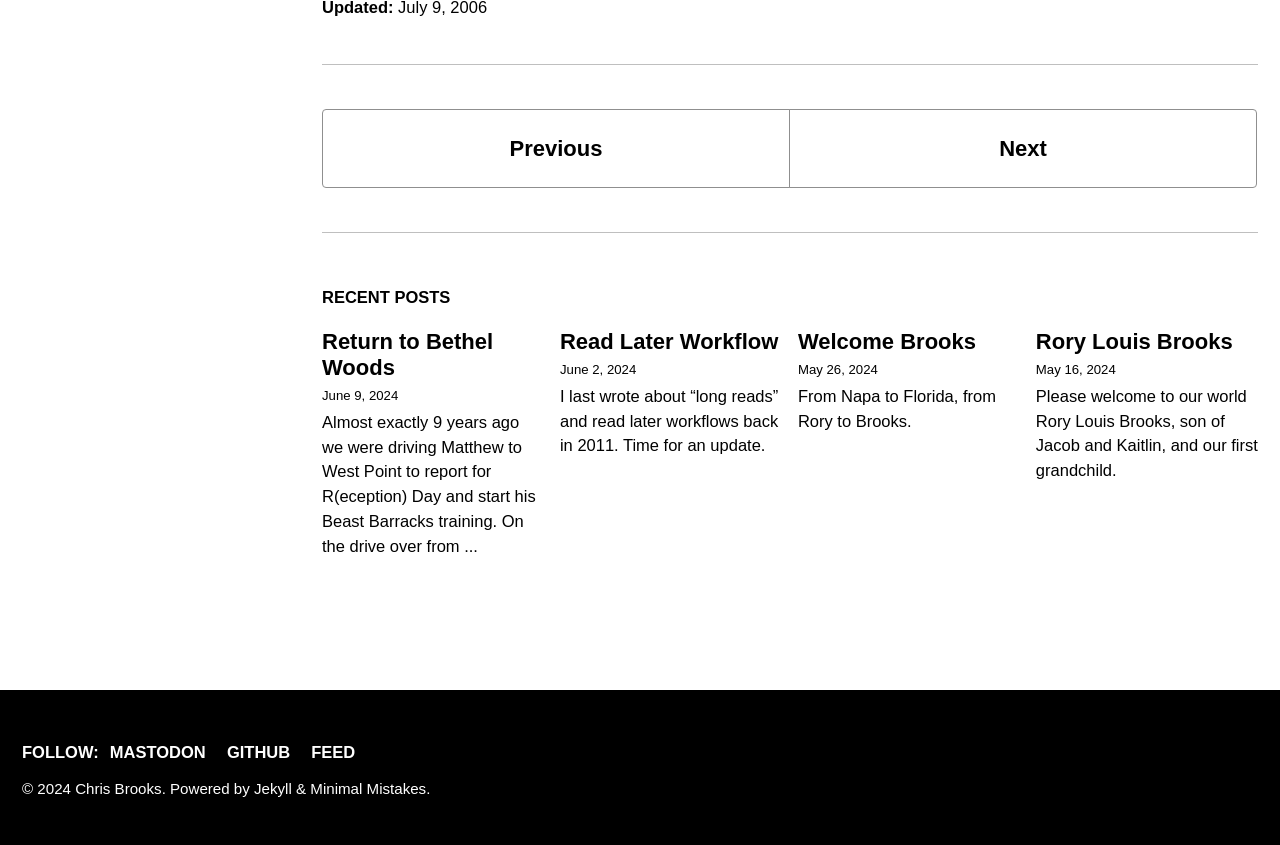Using the description: "Return to Bethel Woods", determine the UI element's bounding box coordinates. Ensure the coordinates are in the format of four float numbers between 0 and 1, i.e., [left, top, right, bottom].

[0.252, 0.389, 0.385, 0.449]